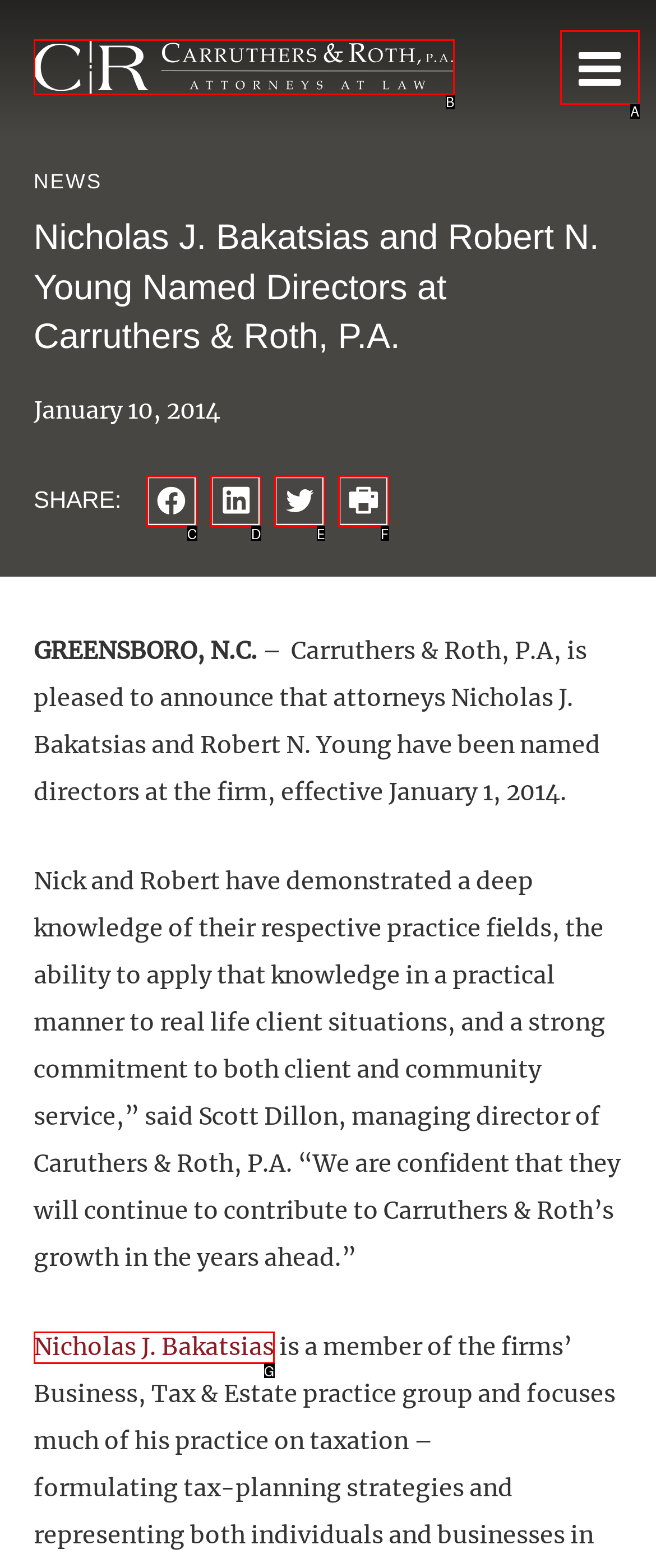Identify the HTML element that corresponds to the following description: n a v Provide the letter of the best matching option.

A